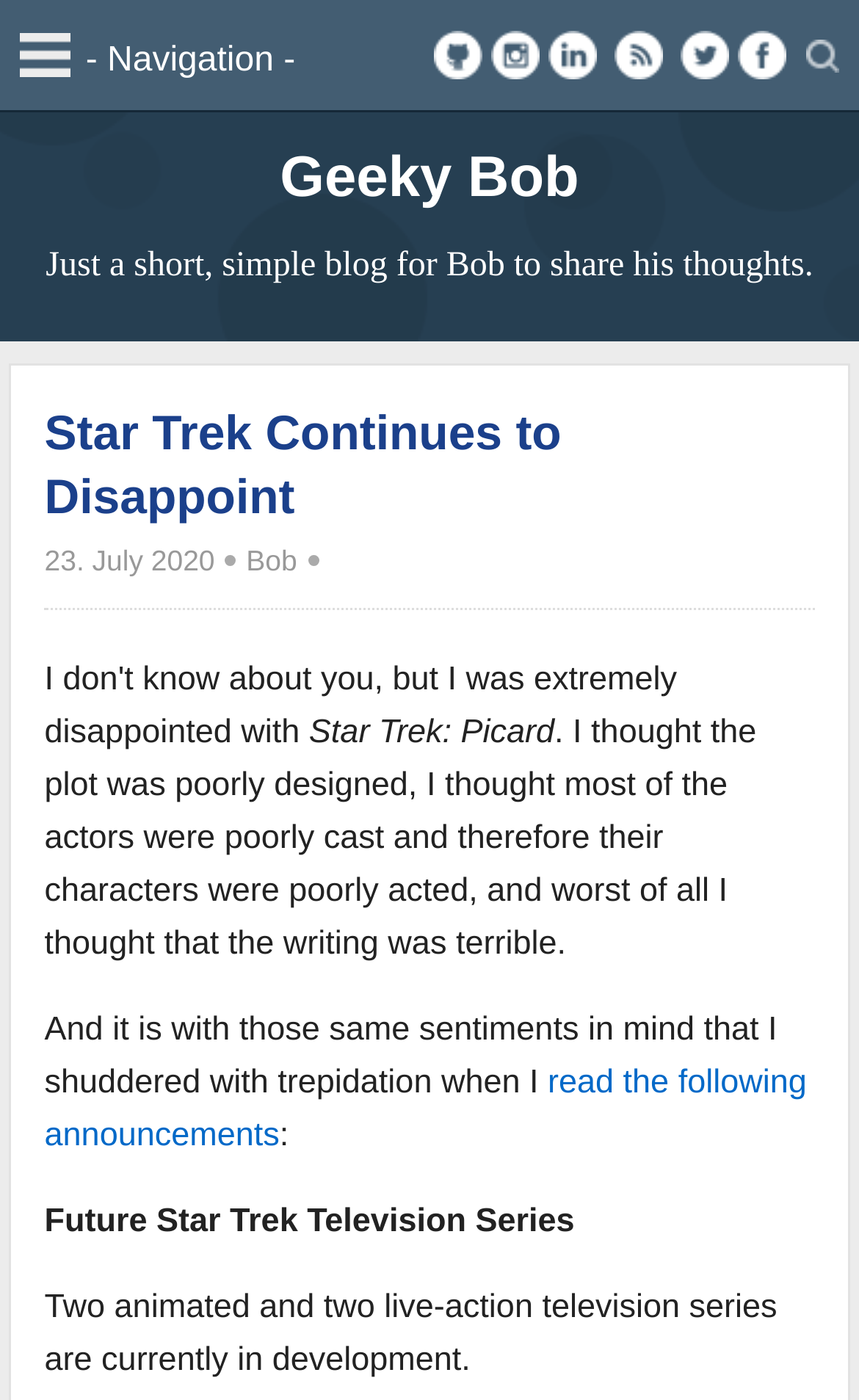Locate the bounding box coordinates of the clickable region necessary to complete the following instruction: "Visit Facebook page". Provide the coordinates in the format of four float numbers between 0 and 1, i.e., [left, top, right, bottom].

[0.859, 0.022, 0.916, 0.057]